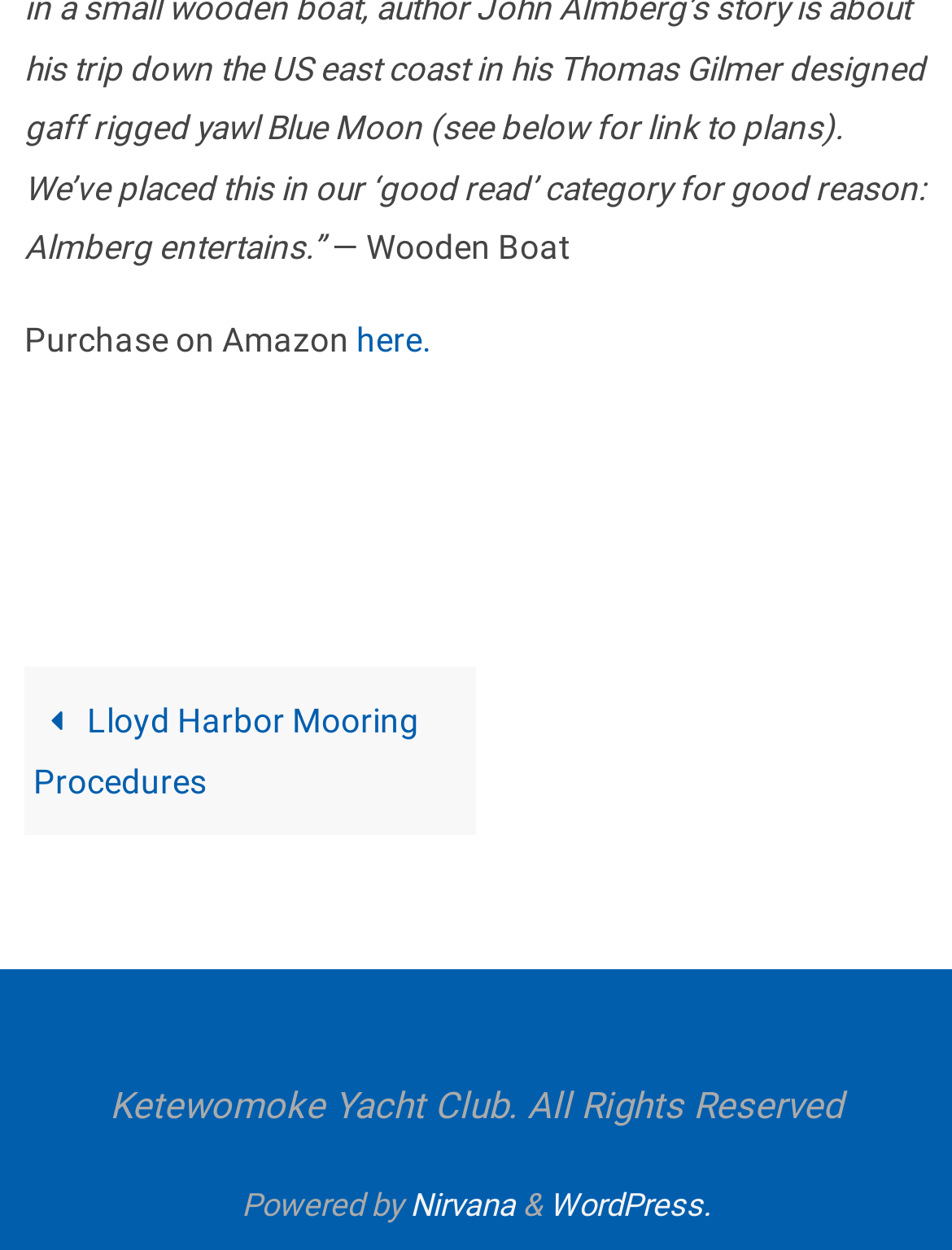What is the name of the software that powers the website?
Please craft a detailed and exhaustive response to the question.

I found the name of the software that powers the website by looking at the link element with the text 'WordPress.' which is located at the bottom of the page, next to the text 'Powered by'.